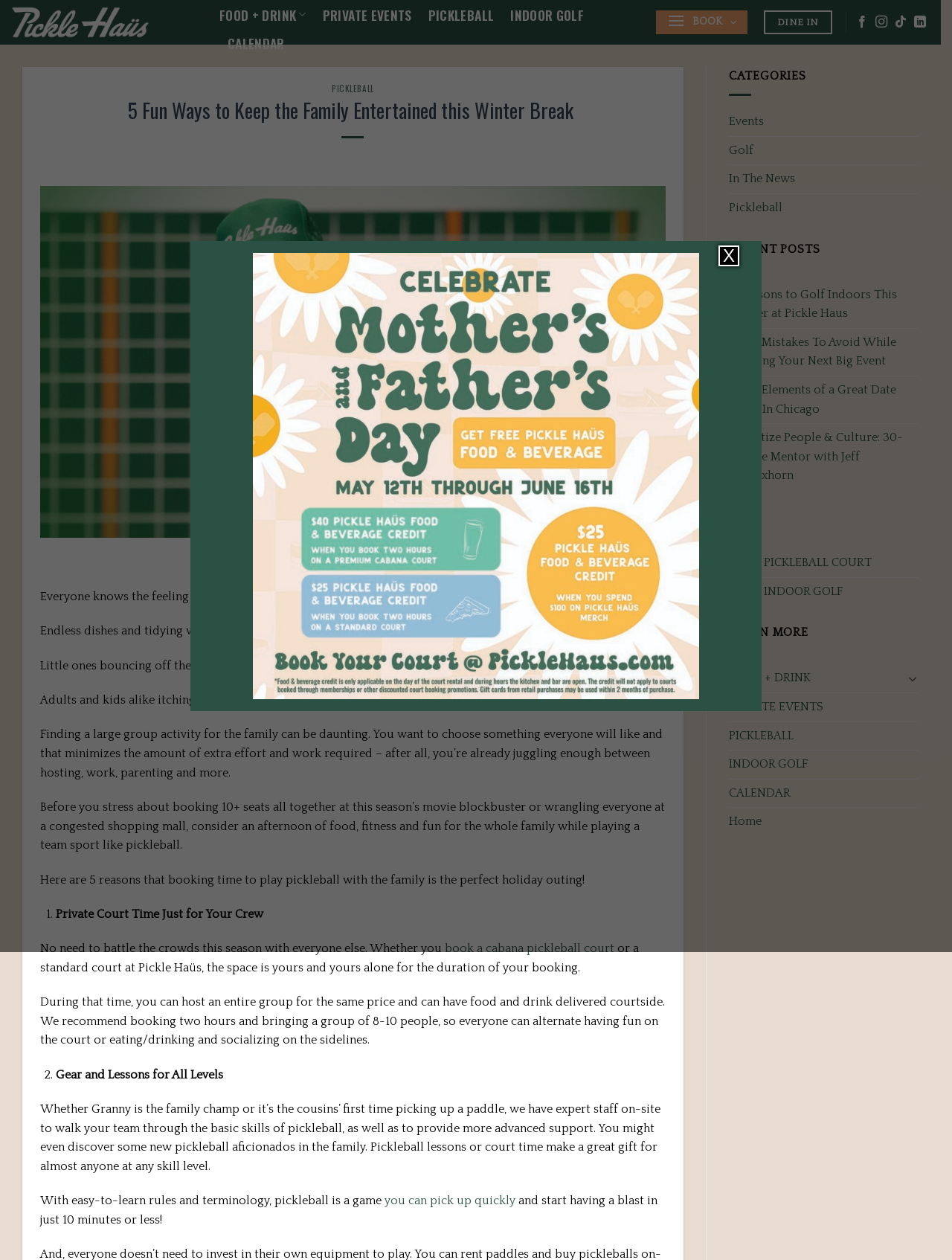Determine the bounding box coordinates of the element that should be clicked to execute the following command: "Click on 'BOOK' to book a court".

[0.727, 0.013, 0.759, 0.022]